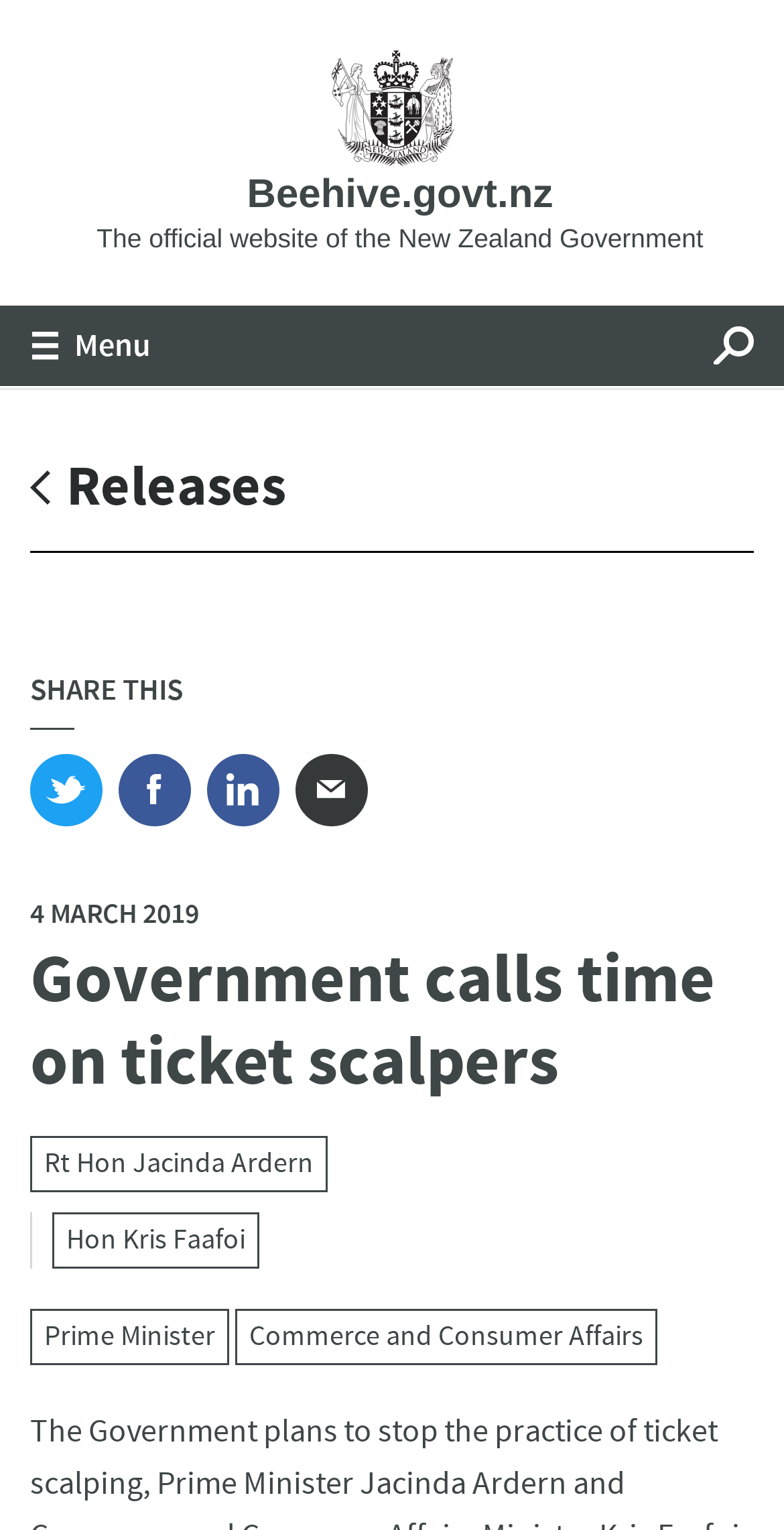Identify the bounding box for the UI element that is described as follows: "Facebook".

[0.151, 0.493, 0.244, 0.54]